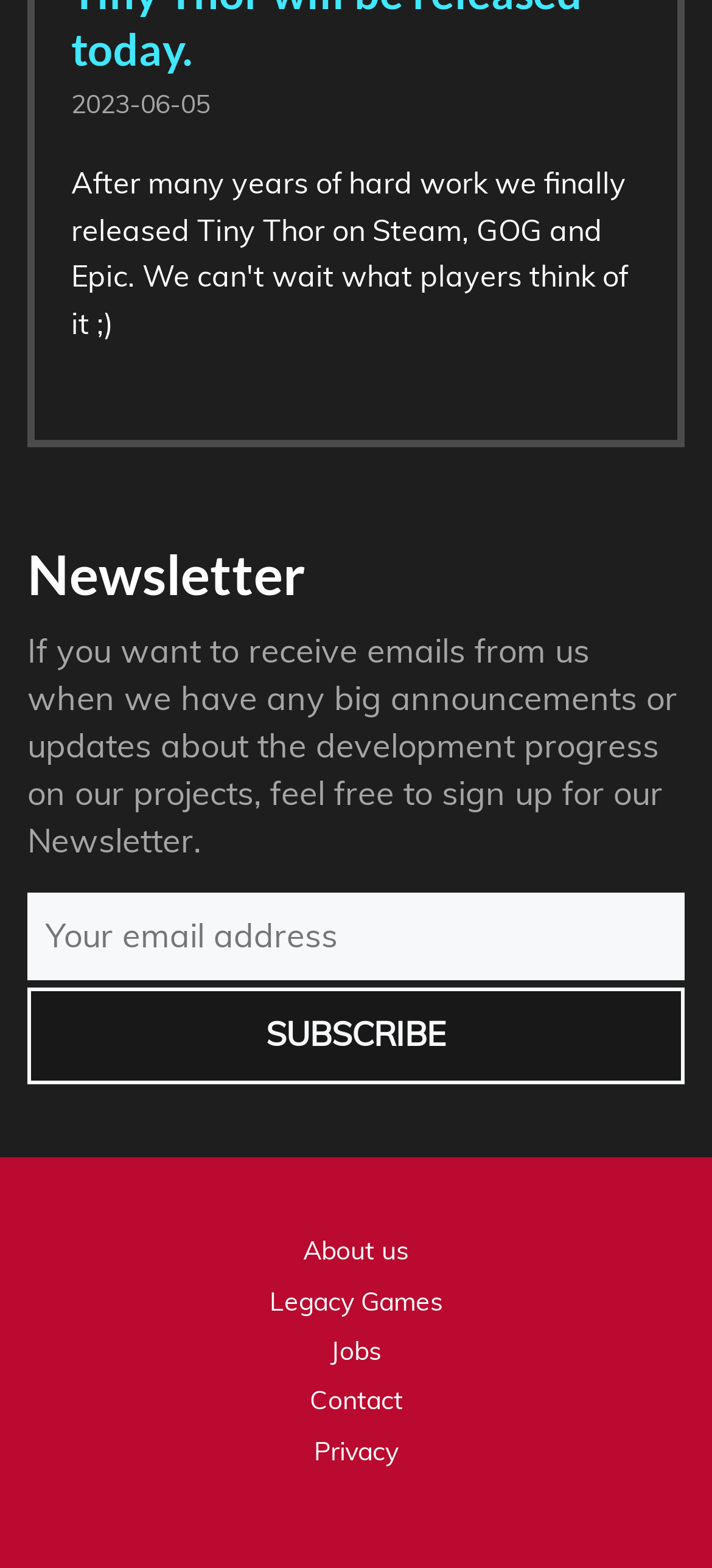What is the label of the required textbox?
Look at the image and answer the question with a single word or phrase.

Your email address